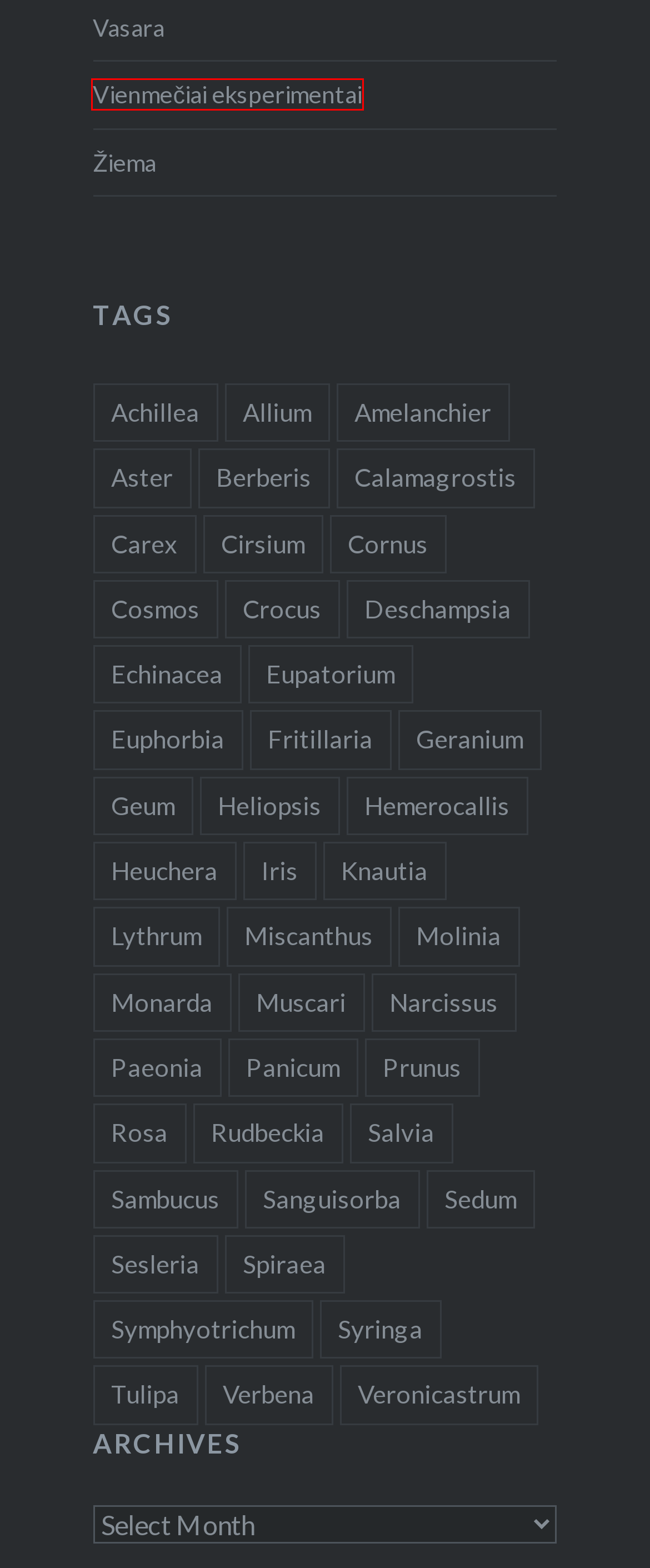You are presented with a screenshot of a webpage containing a red bounding box around a particular UI element. Select the best webpage description that matches the new webpage after clicking the element within the bounding box. Here are the candidates:
A. Crocus – Gėlėta smėliadėžė
B. Žiema – Gėlėta smėliadėžė
C. Geranium – Gėlėta smėliadėžė
D. Cornus – Gėlėta smėliadėžė
E. Vasara – Gėlėta smėliadėžė
F. Vienmečiai eksperimentai – Gėlėta smėliadėžė
G. Paeonia – Gėlėta smėliadėžė
H. Monarda – Gėlėta smėliadėžė

F